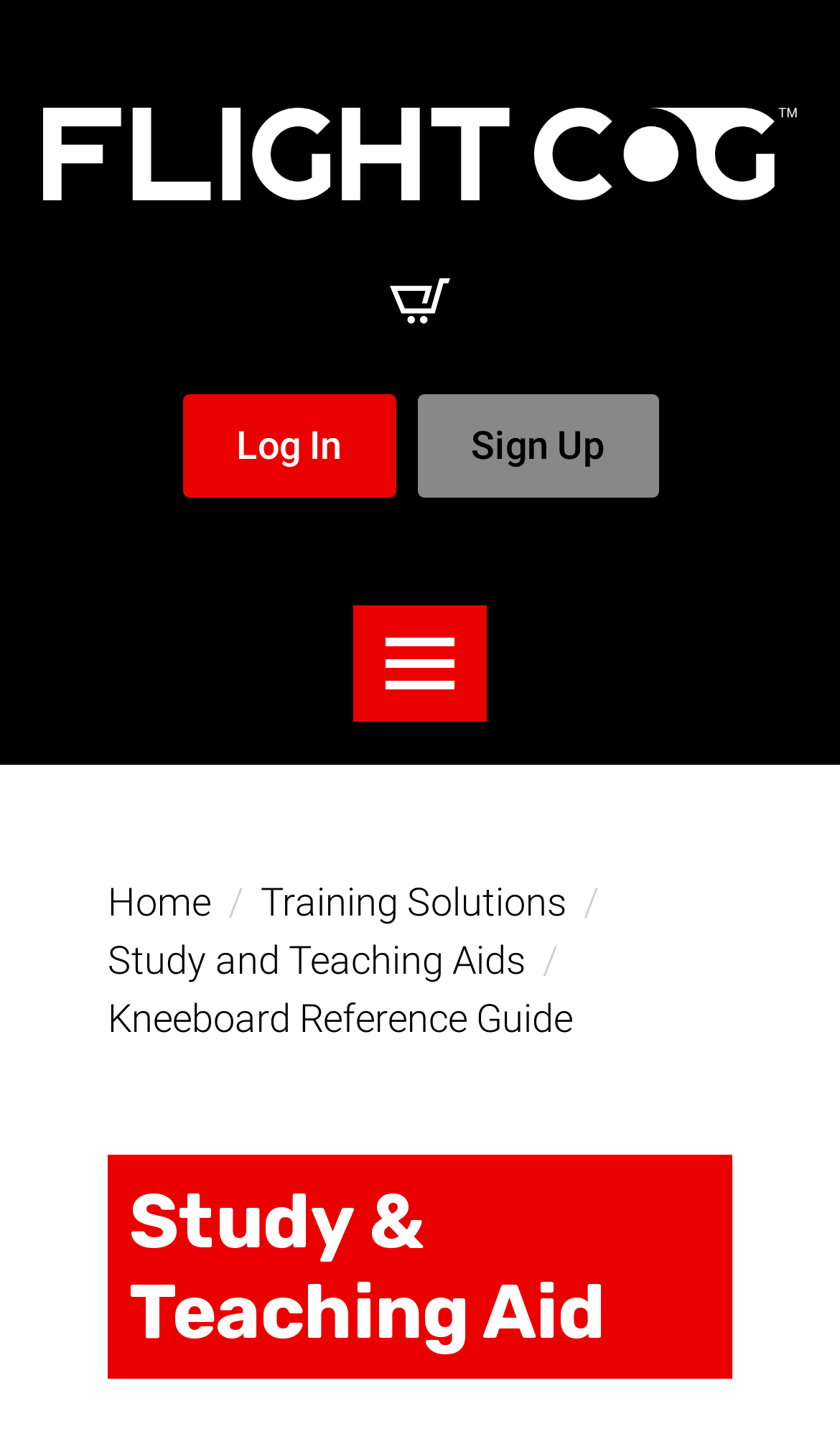Provide a brief response in the form of a single word or phrase:
How many links are in the navigation menu?

4